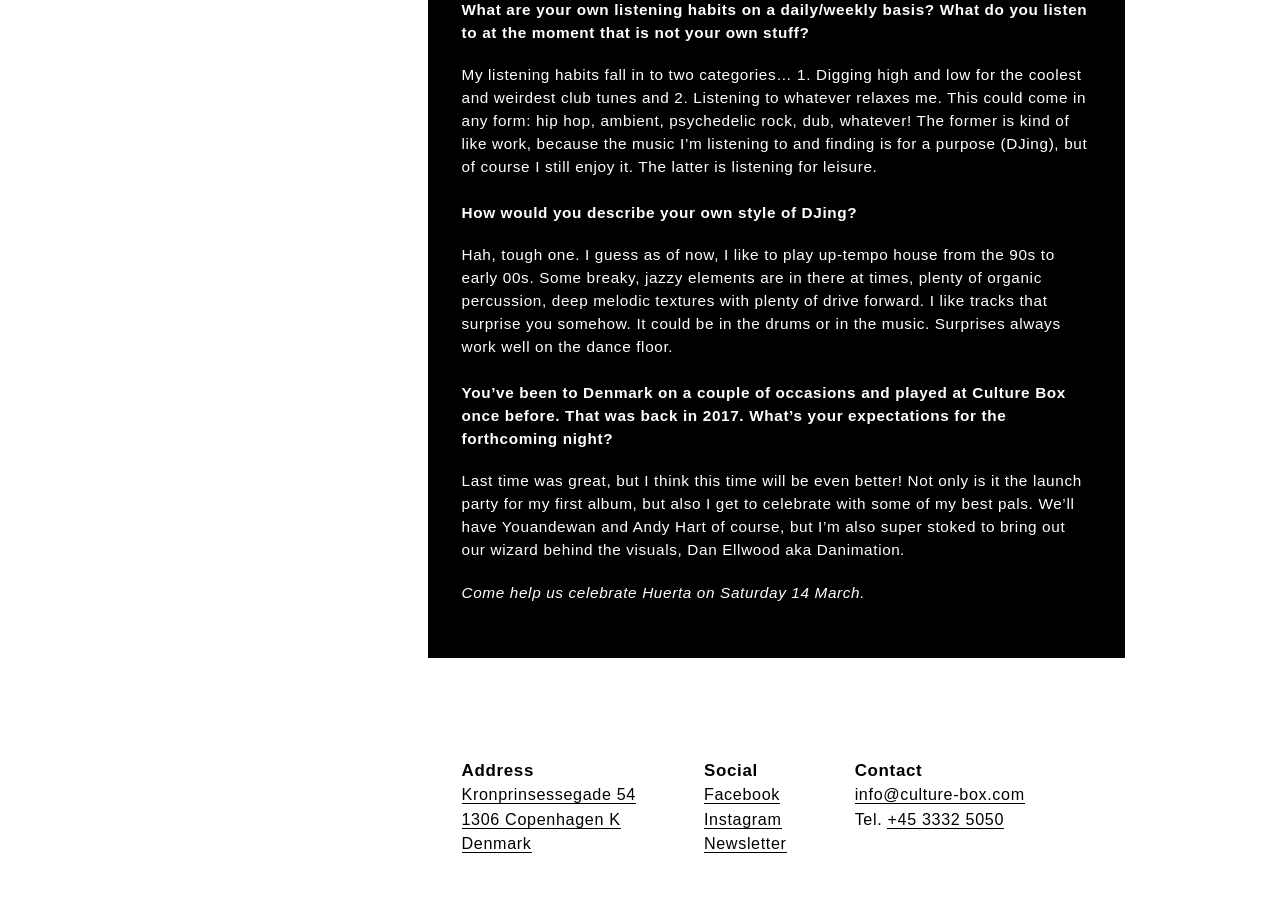Look at the image and answer the question in detail:
What is the person's favorite type of music?

The person's favorite type of music is up-tempo house from the 90s to early 00s, with breaky, jazzy elements, organic percussion, and deep melodic textures.